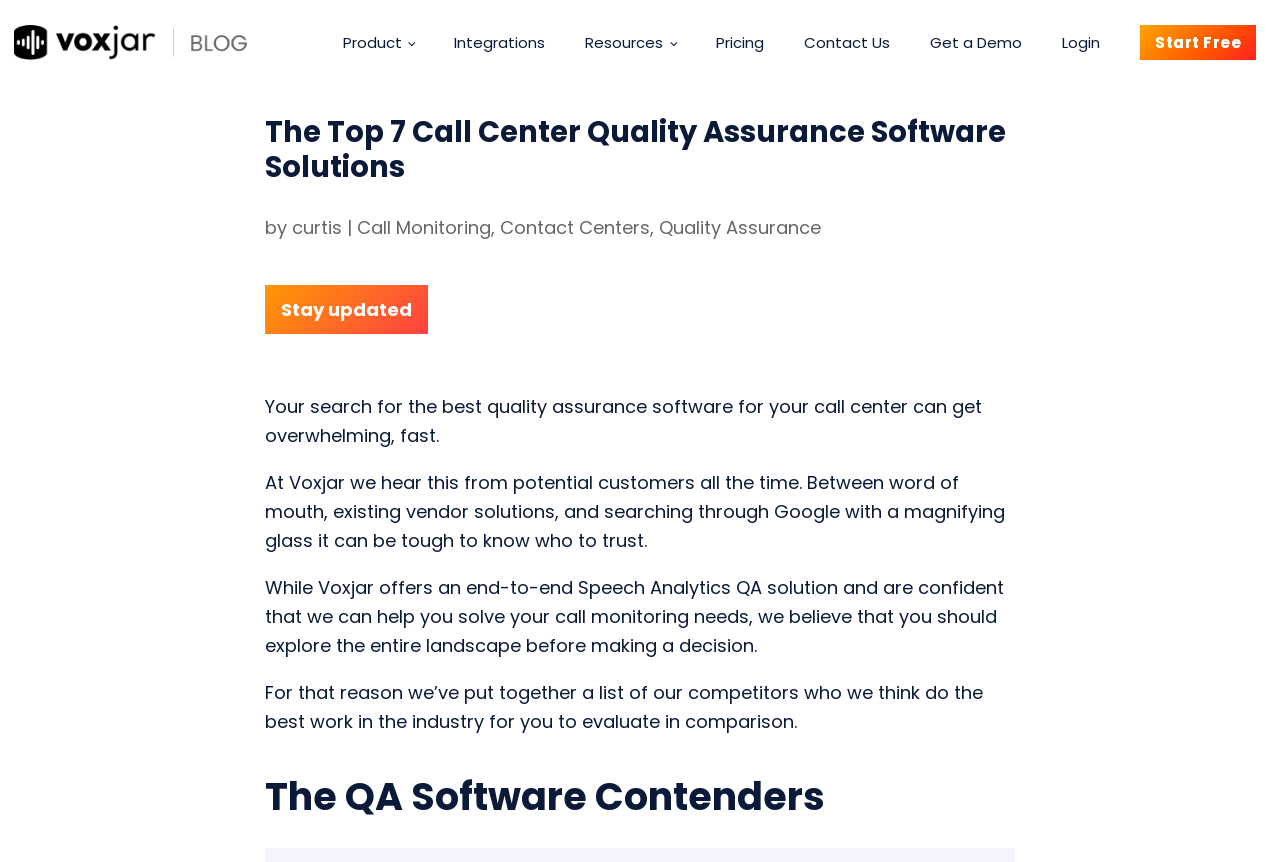Based on the image, please respond to the question with as much detail as possible:
How many links are present in the top navigation bar?

The top navigation bar has links to 'Product', 'Integrations', 'Resources', 'Pricing', 'Contact Us', 'Get a Demo', and 'Login', which makes a total of 7 links.